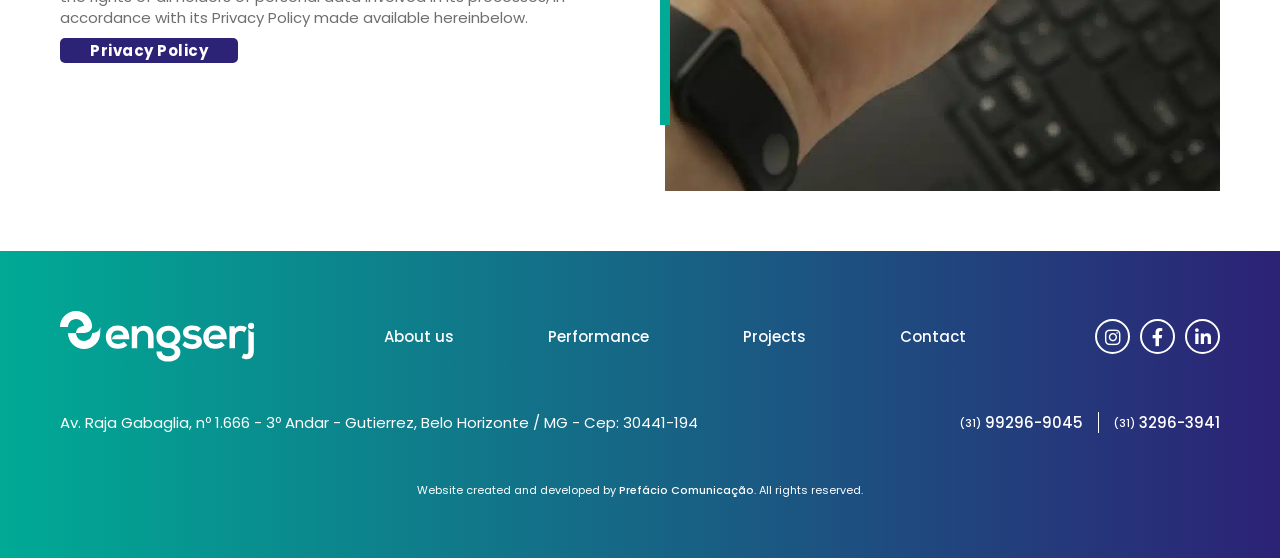Who developed the website?
Please describe in detail the information shown in the image to answer the question.

I found the developer of the website by looking at the link element that contains the developer's name, which is 'Prefácio Comunicação'. This element is located near the static text element that says 'Website created and developed by'.